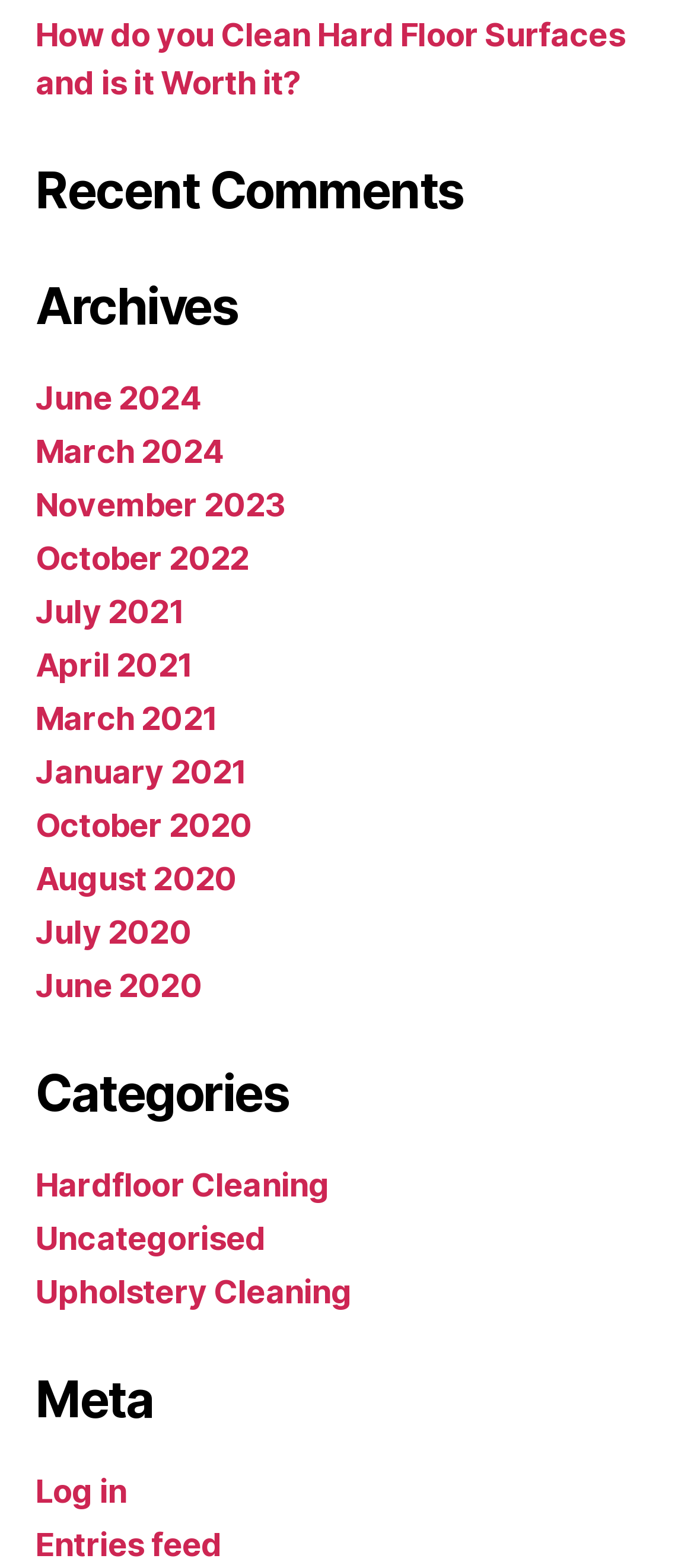Find the bounding box coordinates of the area to click in order to follow the instruction: "Read about hard floor cleaning".

[0.051, 0.744, 0.475, 0.768]